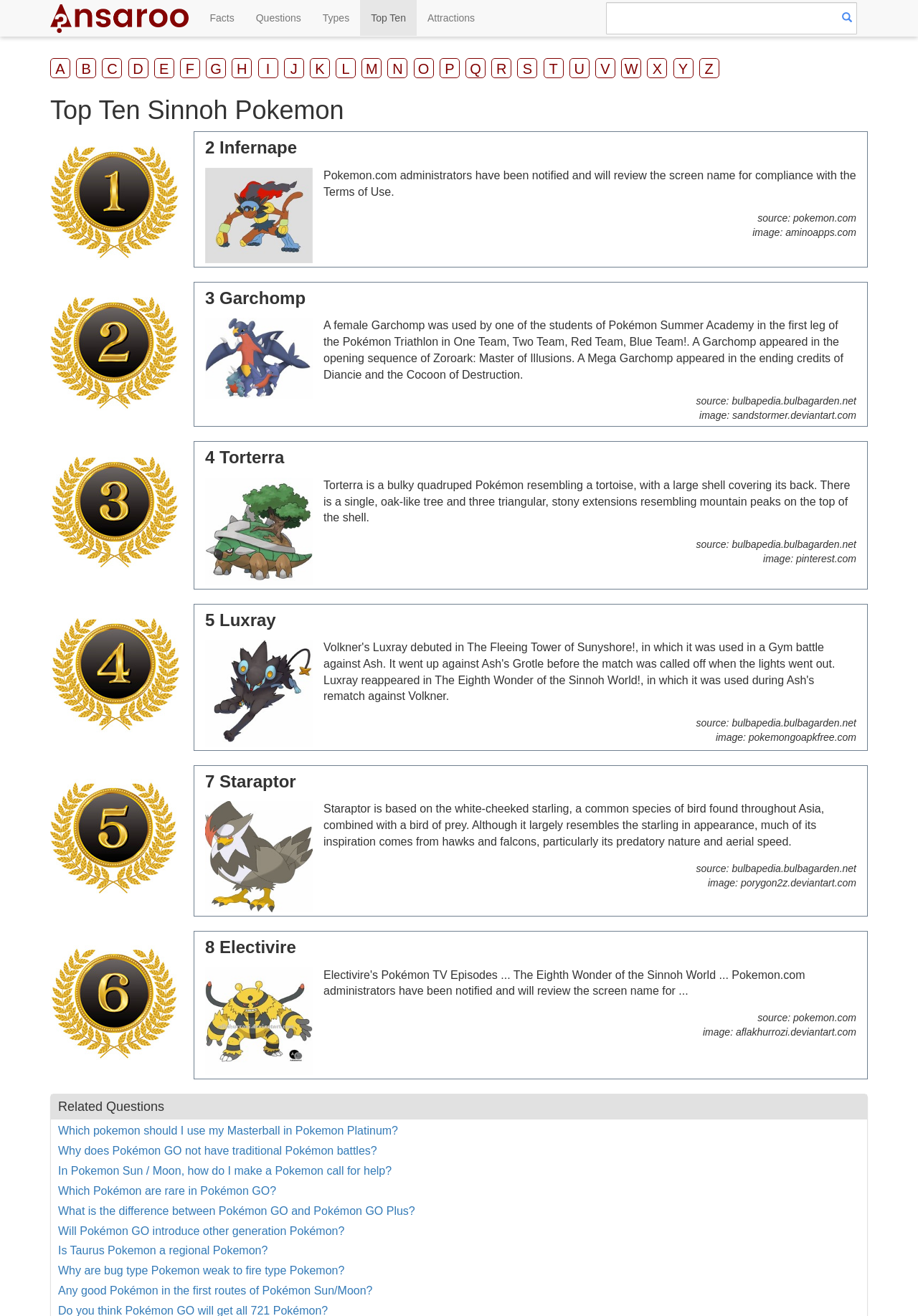Respond with a single word or phrase to the following question:
What is the source of the information about Garchomp?

bulbapedia.bulbagarden.net